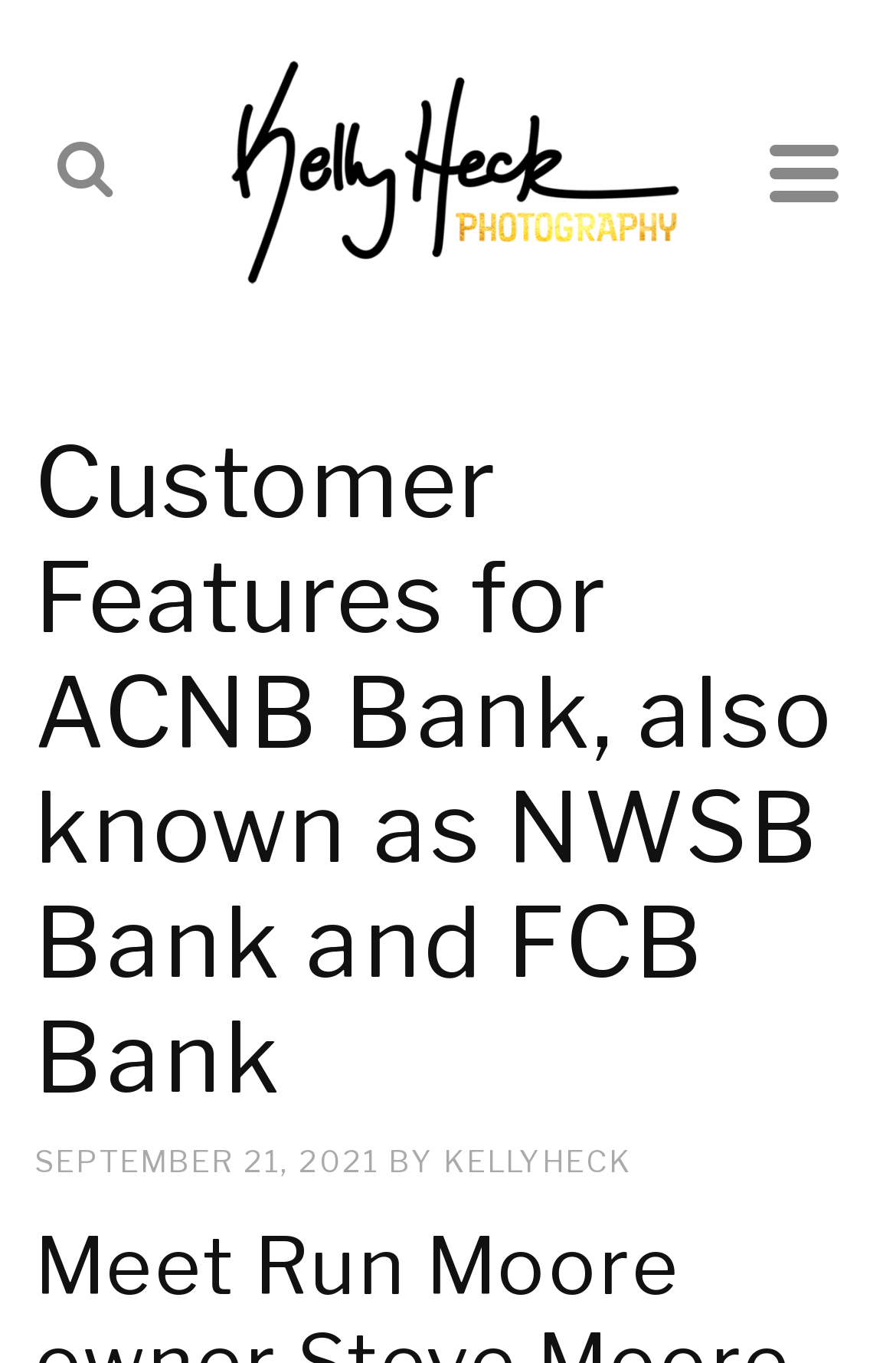Please provide a brief answer to the following inquiry using a single word or phrase:
How many navigation buttons are there?

2